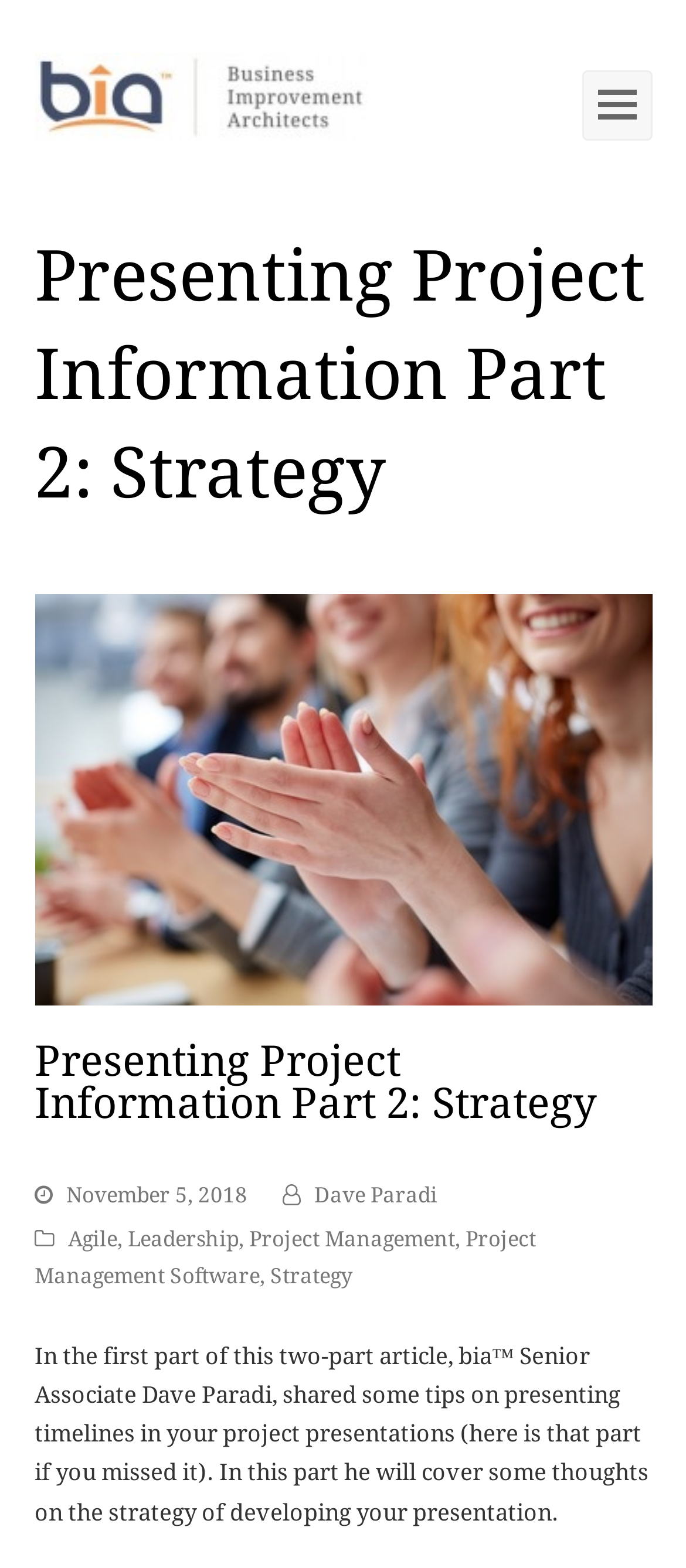What is the company name mentioned in the article?
Answer with a single word or phrase, using the screenshot for reference.

Business Improvement Architects